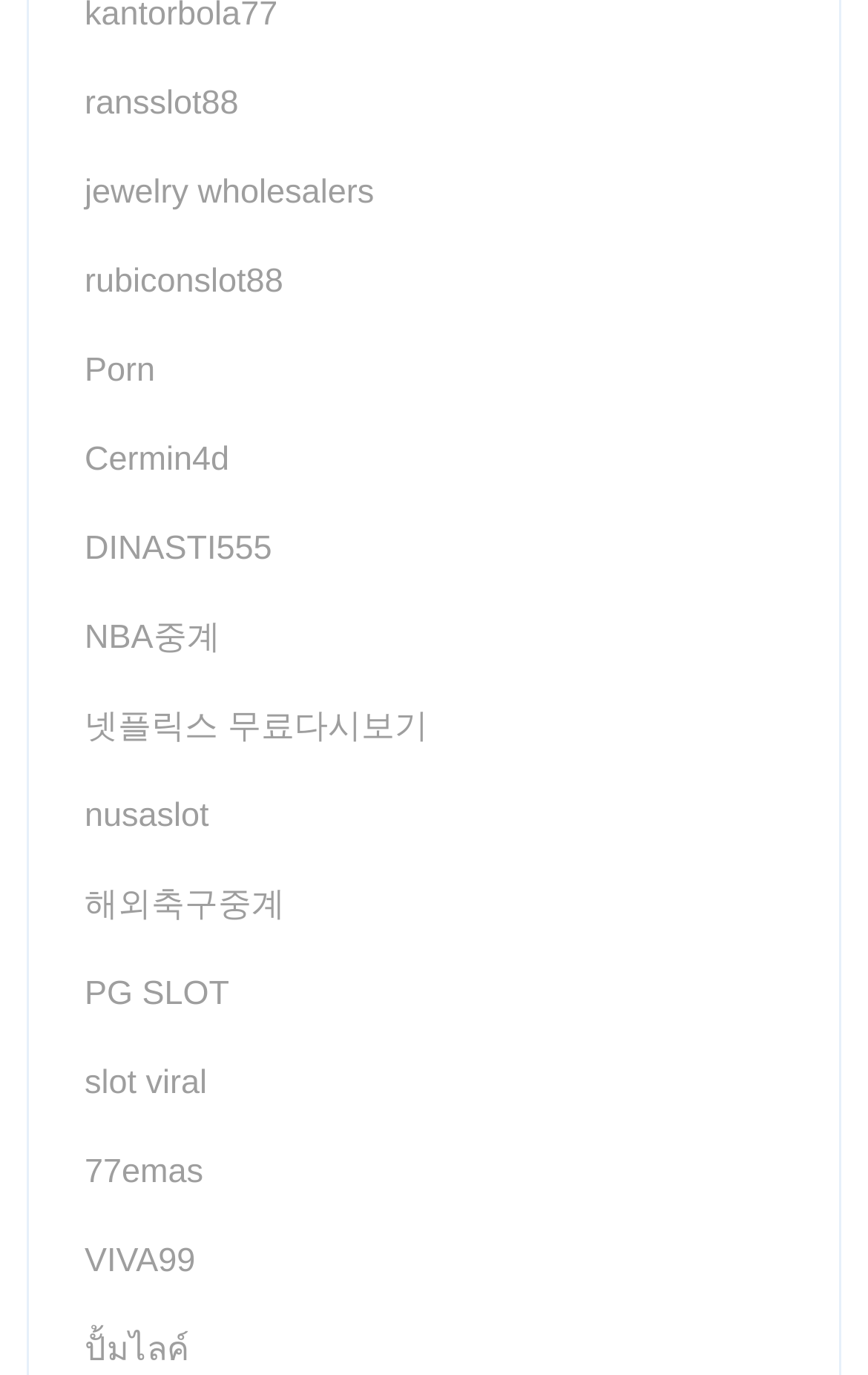Find the bounding box coordinates for the UI element whose description is: "VIVA99". The coordinates should be four float numbers between 0 and 1, in the format [left, top, right, bottom].

[0.097, 0.904, 0.225, 0.931]